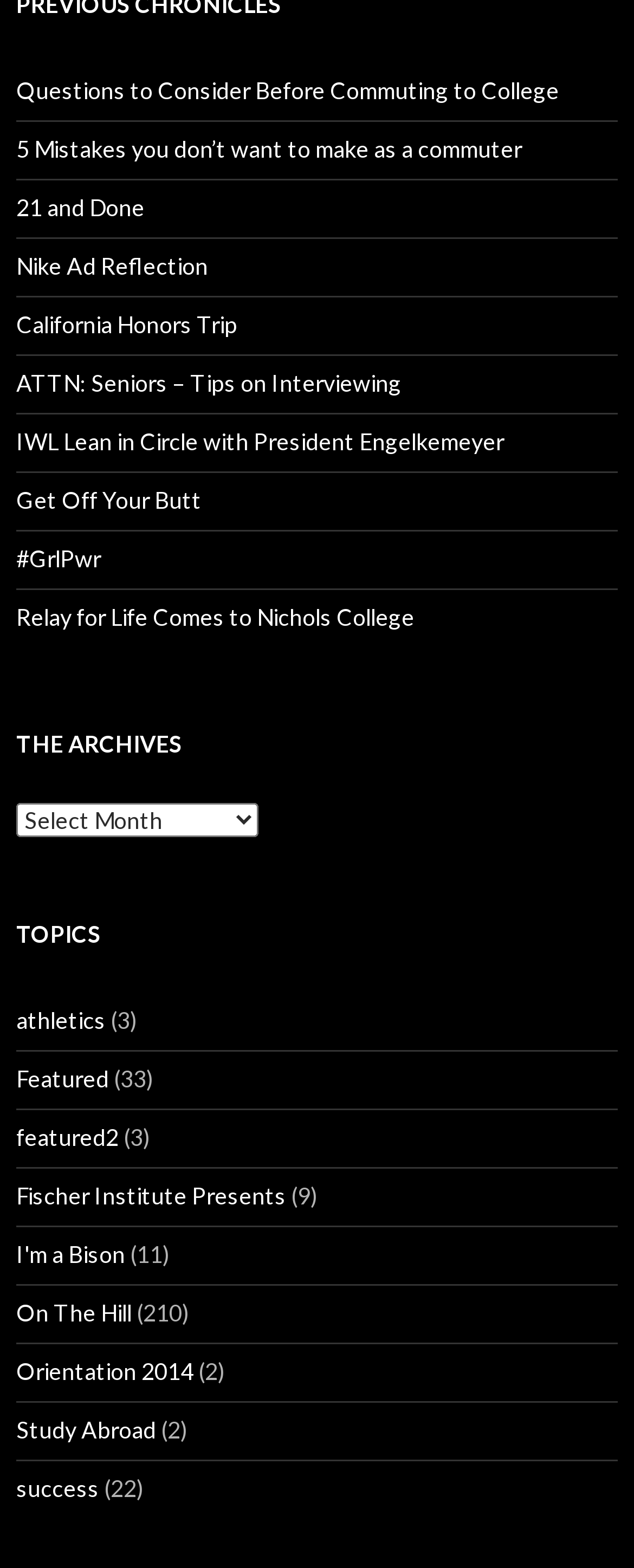Please determine the bounding box coordinates of the element to click in order to execute the following instruction: "Click on 'Questions to Consider Before Commuting to College'". The coordinates should be four float numbers between 0 and 1, specified as [left, top, right, bottom].

[0.026, 0.049, 0.882, 0.066]